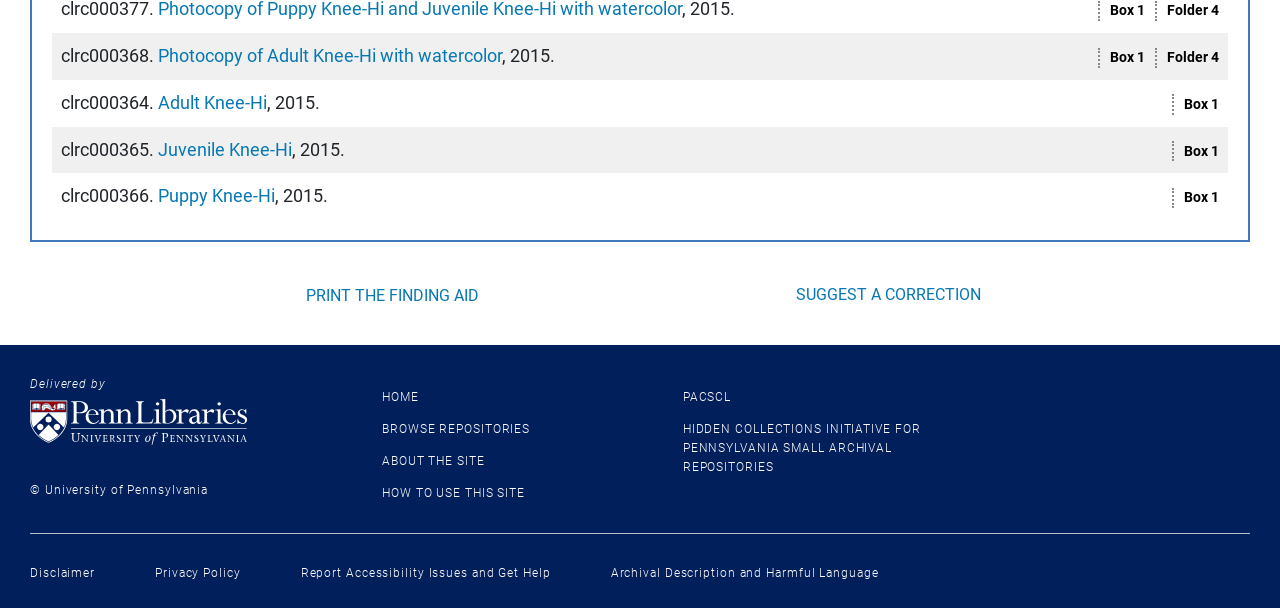How many links are there in the 'Print, Suggest' section?
Look at the screenshot and respond with one word or a short phrase.

2